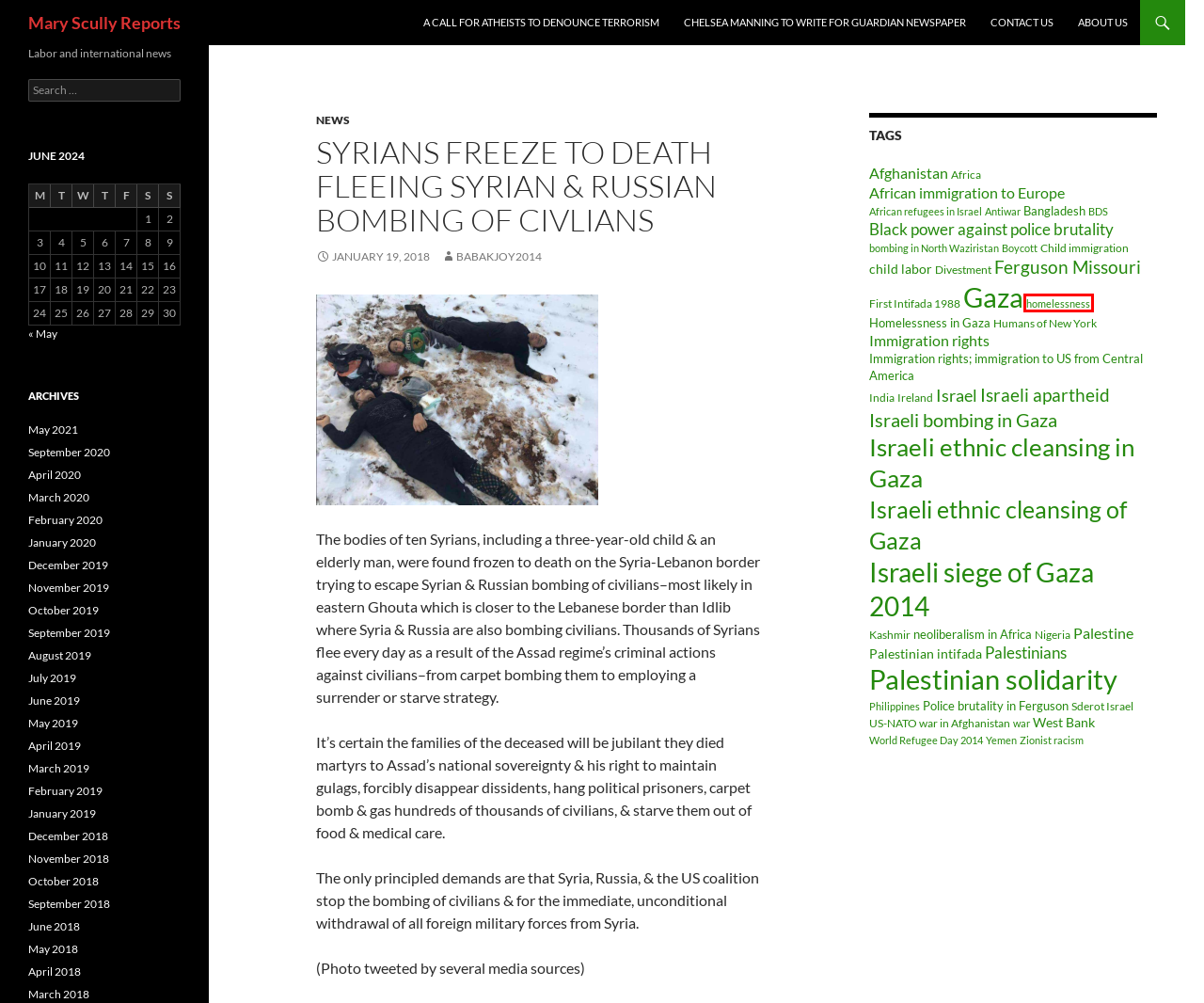Review the webpage screenshot provided, noting the red bounding box around a UI element. Choose the description that best matches the new webpage after clicking the element within the bounding box. The following are the options:
A. Bangladesh | Mary Scully Reports
B. Kashmir | Mary Scully Reports
C. homelessness | Mary Scully Reports
D. Gaza | Mary Scully Reports
E. Zionist racism | Mary Scully Reports
F. January | 2020 | Mary Scully Reports
G. Palestine | Mary Scully Reports
H. October | 2019 | Mary Scully Reports

C